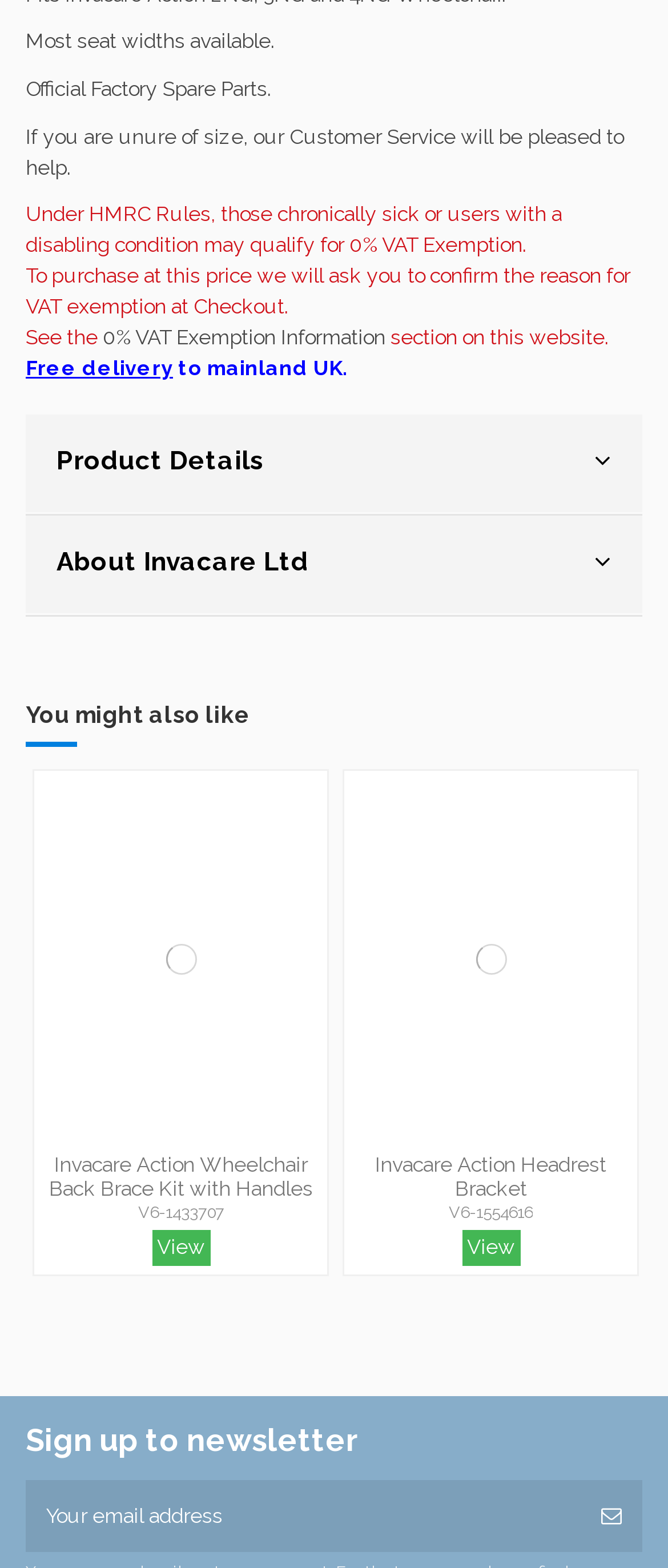Identify the bounding box coordinates of the region that needs to be clicked to carry out this instruction: "Subscribe to the newsletter". Provide these coordinates as four float numbers ranging from 0 to 1, i.e., [left, top, right, bottom].

[0.869, 0.943, 0.962, 0.989]